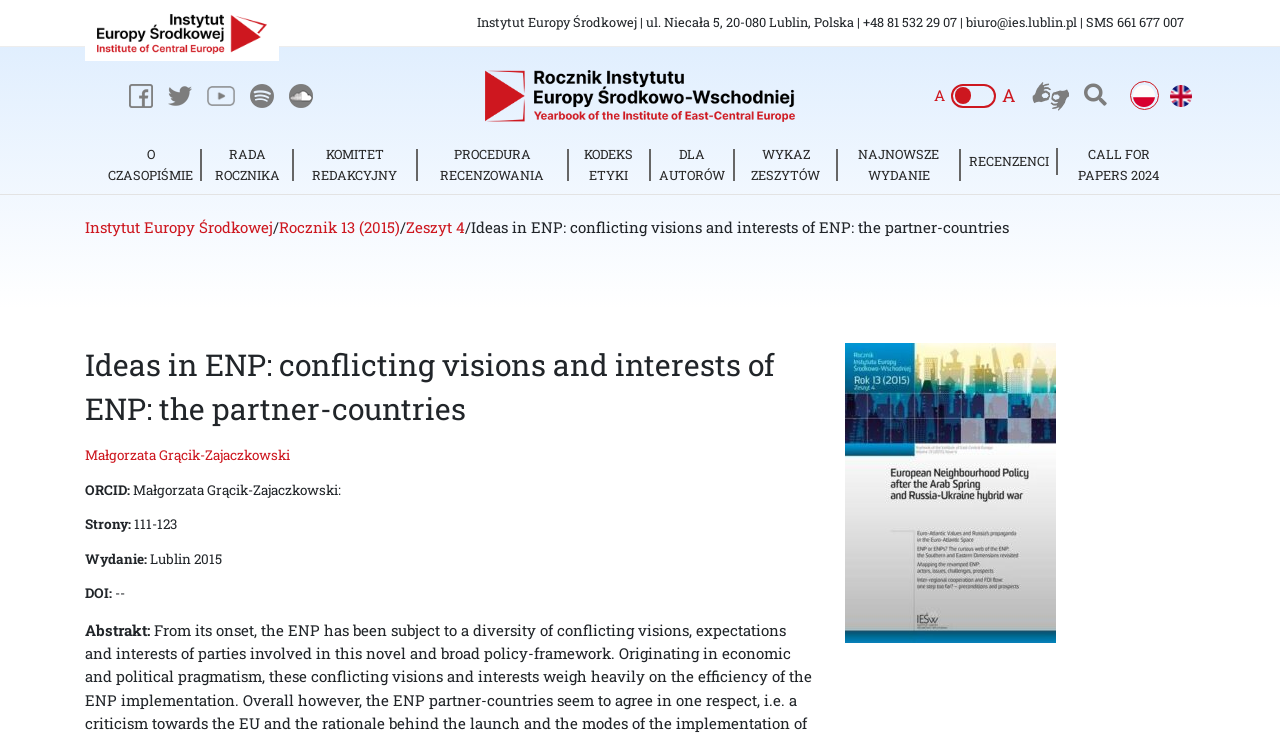Locate the bounding box coordinates of the element to click to perform the following action: 'Go to the page of Instytut Europy Środkowej'. The coordinates should be given as four float values between 0 and 1, in the form of [left, top, right, bottom].

[0.066, 0.016, 0.218, 0.082]